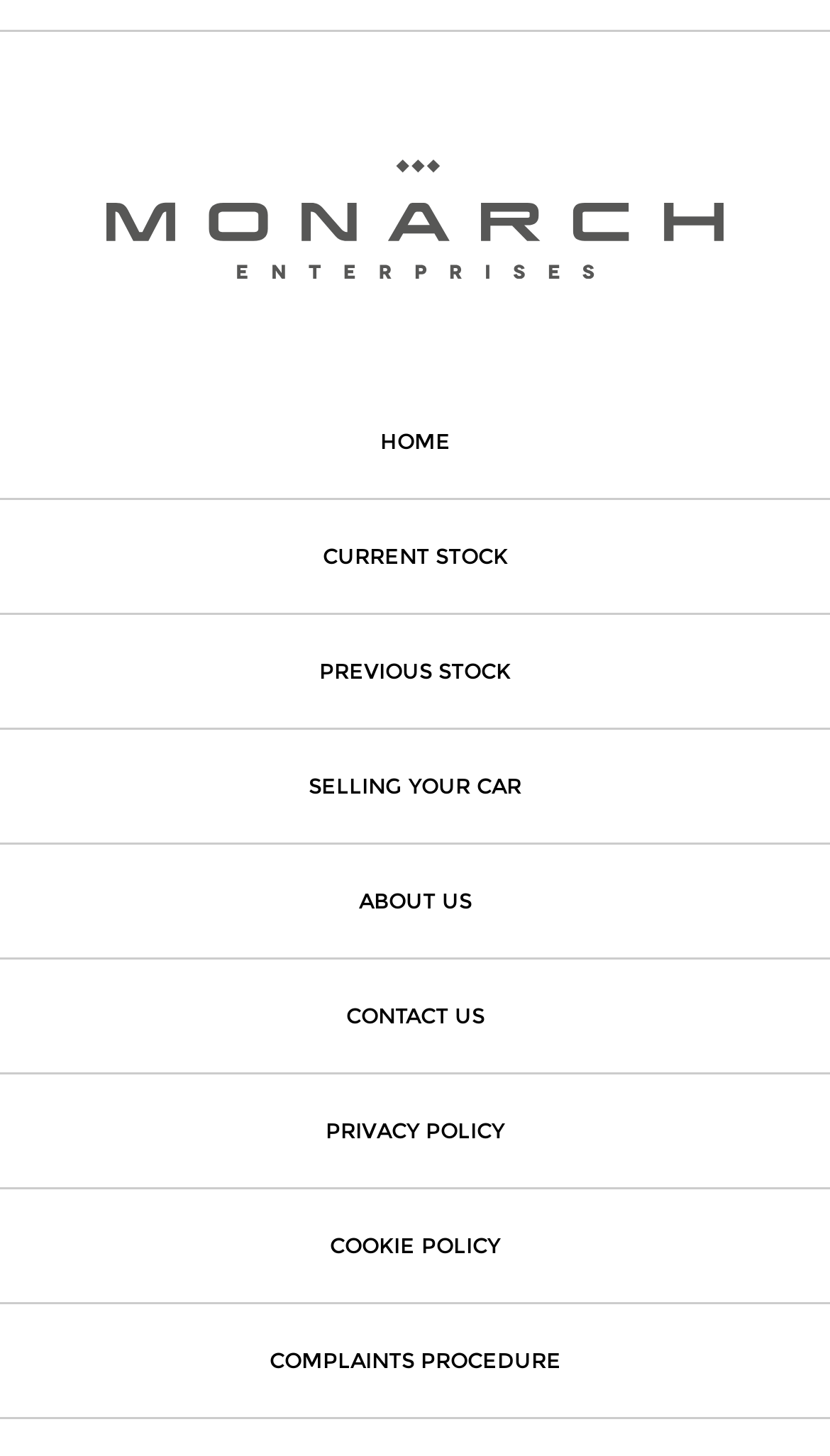Please determine the bounding box coordinates of the clickable area required to carry out the following instruction: "learn about the company". The coordinates must be four float numbers between 0 and 1, represented as [left, top, right, bottom].

[0.0, 0.581, 1.0, 0.66]